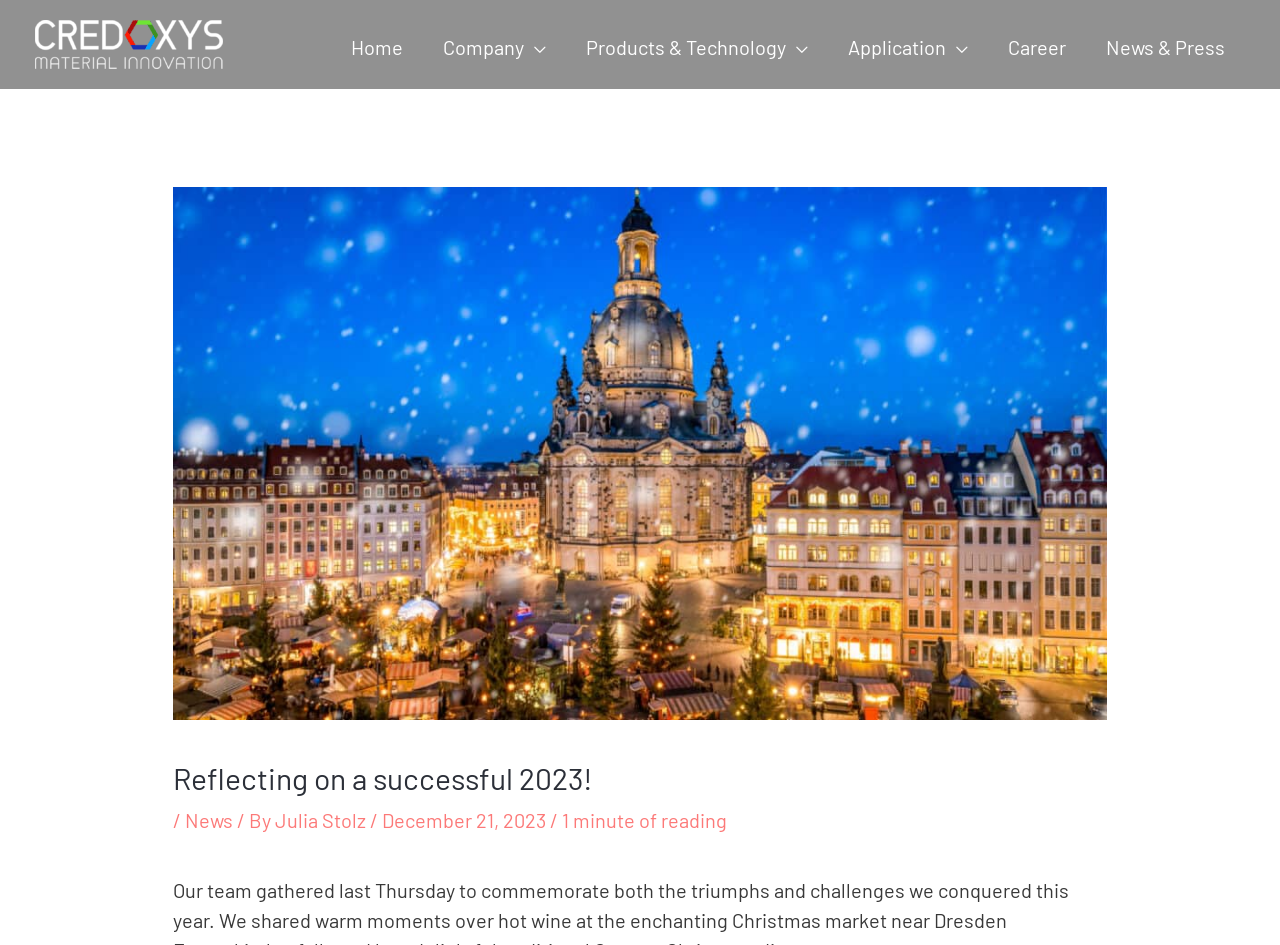Create a detailed narrative describing the layout and content of the webpage.

The webpage is about reflecting on a successful year, 2023, at Credoxys. At the top left, there is a link to the company's homepage, "Credoxys", accompanied by a small image of the company's logo. Below this, there is a navigation menu with several links, including "Home", "Company", "Products & Technology", "Application", "Career", and "News & Press". Each of these links has a corresponding menu toggle button.

The main content of the webpage is a news article titled "Reflecting on a successful 2023!". The article is written by Julia Stolz and was published on December 21, 2023. It is estimated to take about 1 minute to read. The article is preceded by a header section that includes a slash and a link to the "News" section.

The layout of the webpage is organized, with clear headings and concise text. The navigation menu is located at the top, making it easy to access different sections of the website. The main content is centered, with the article title and author information prominently displayed.